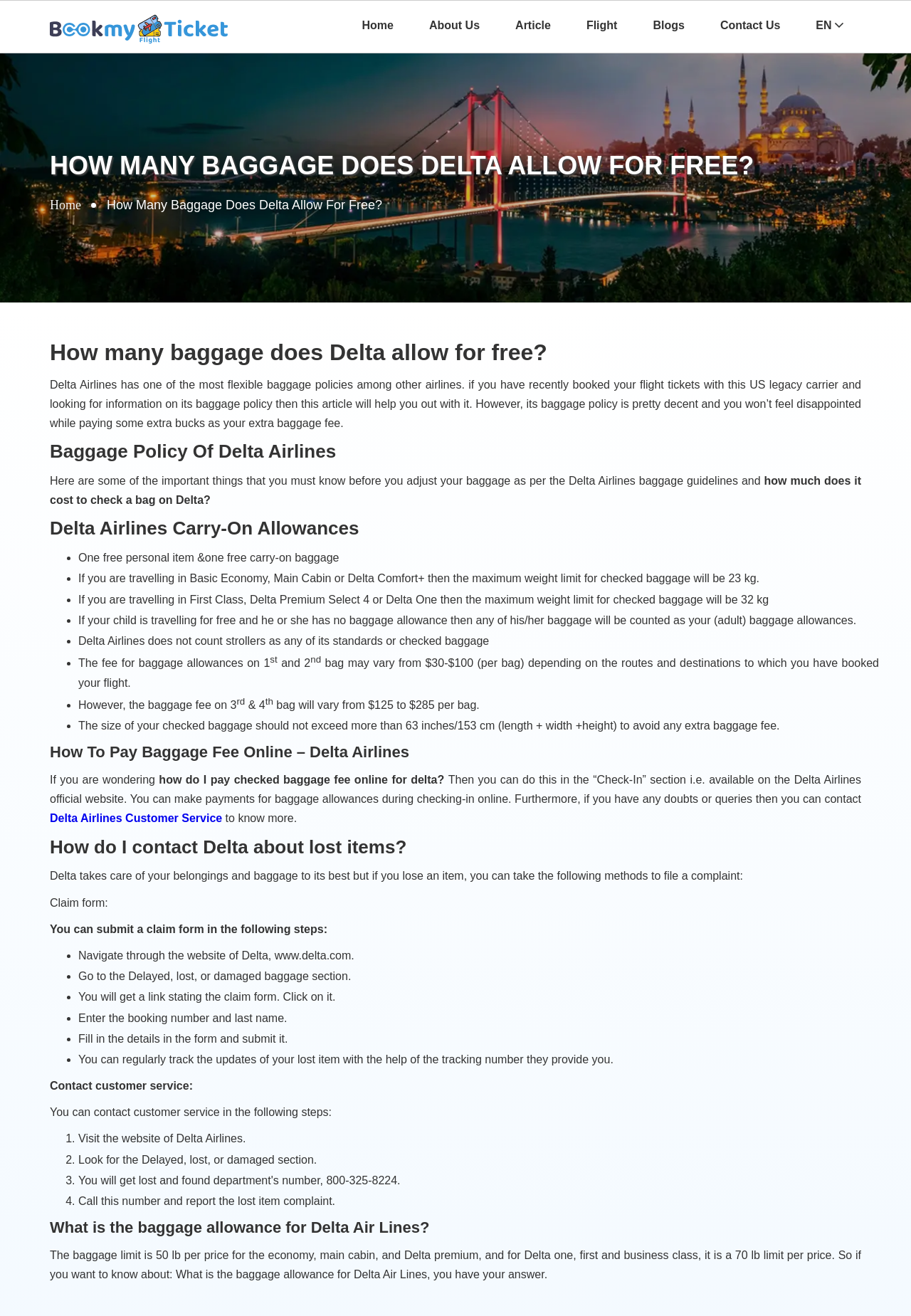Please identify the bounding box coordinates of the region to click in order to complete the task: "Read 'How Many Baggage Does Delta Allow For Free?' article". The coordinates must be four float numbers between 0 and 1, specified as [left, top, right, bottom].

[0.055, 0.115, 0.828, 0.137]